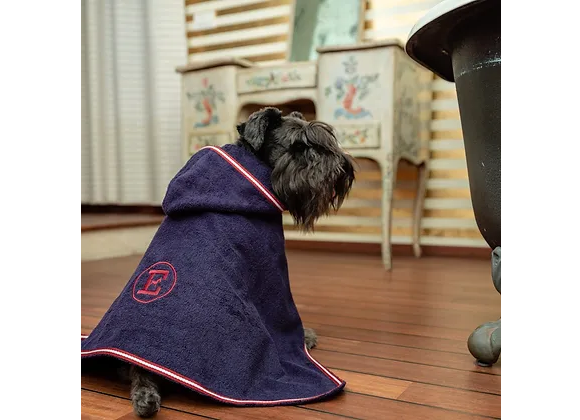Refer to the image and offer a detailed explanation in response to the question: What is the purpose of the bathrobe?

The caption states that the bathrobe envelops the dog's body in comfort and warmth, perfect for post-bath relaxation. This suggests that the primary purpose of the bathrobe is to provide comfort and warmth to the dog after a bath.